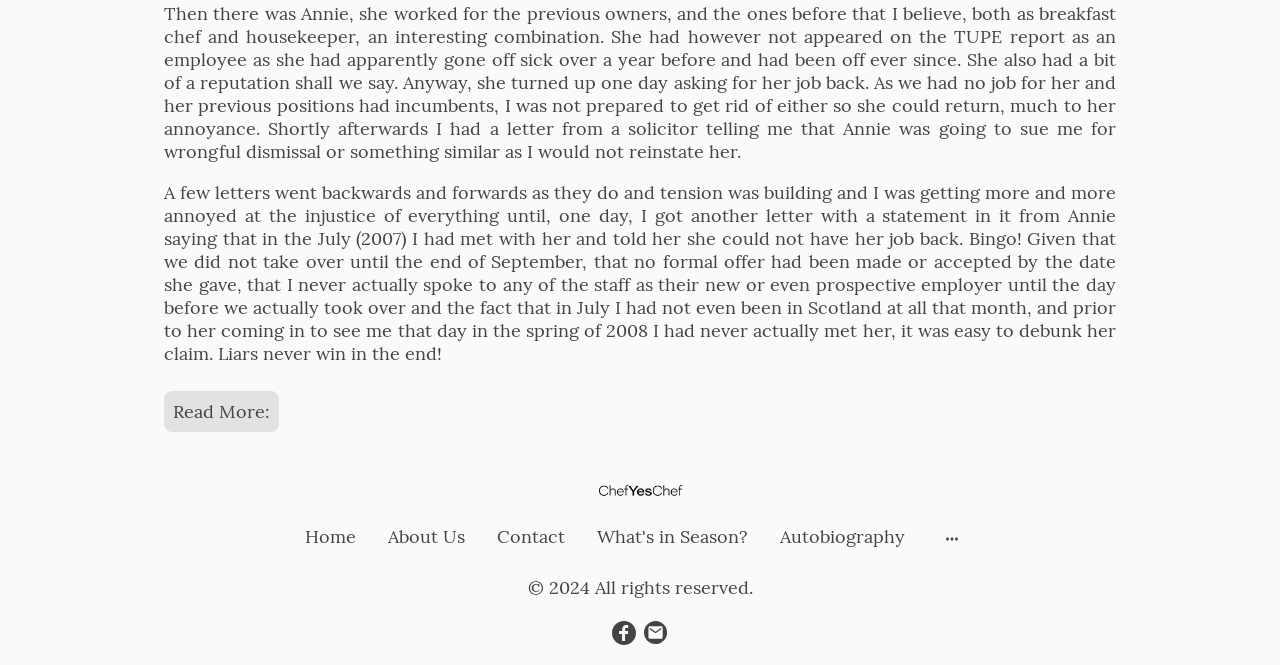What is the topic of the main text?
Using the details from the image, give an elaborate explanation to answer the question.

The main text describes a situation where Annie, a former employee, is trying to sue the author for wrongful dismissal. The text explains the circumstances leading up to the dispute and how the author was able to debunk Annie's claim.